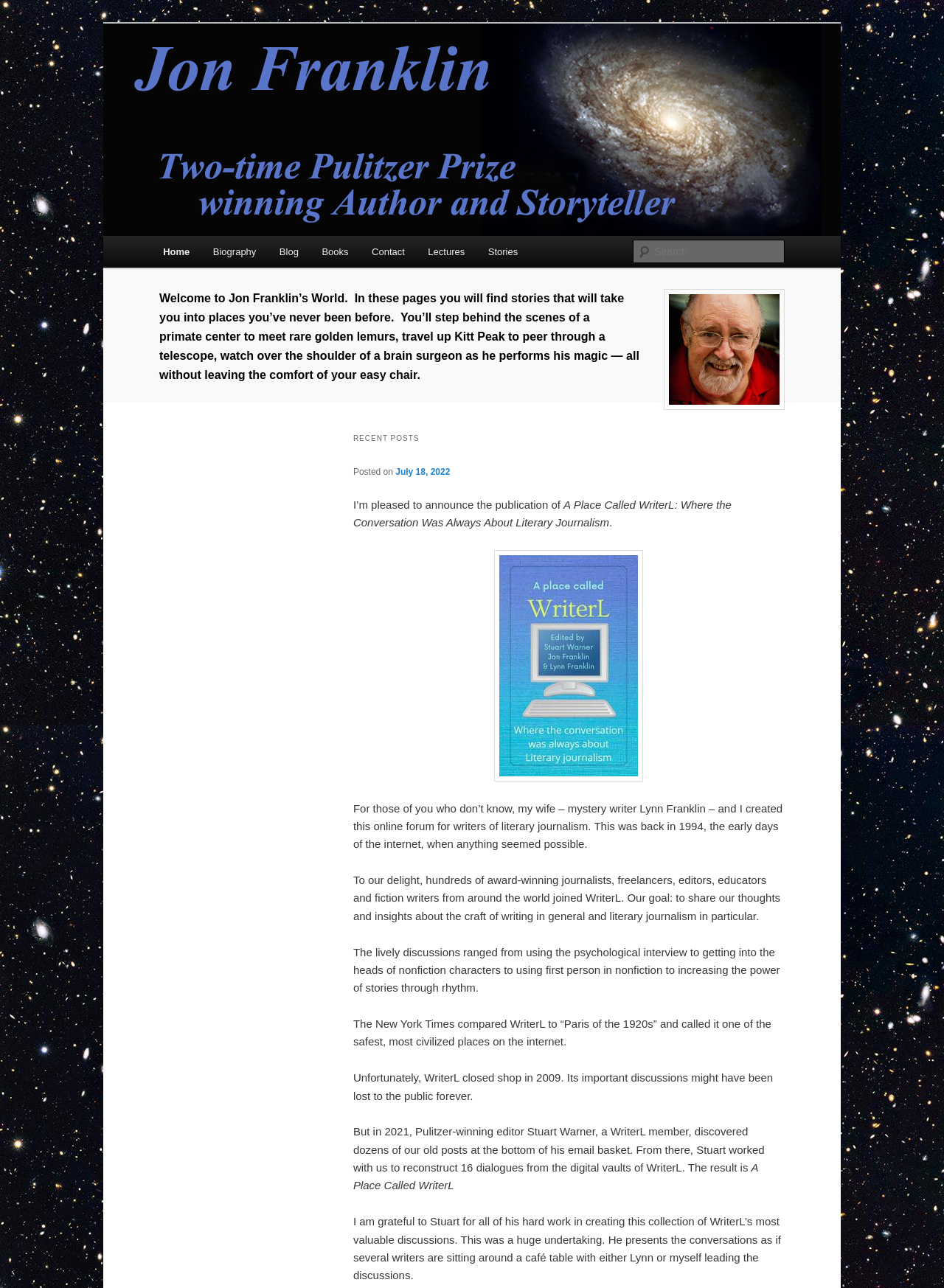Determine the coordinates of the bounding box that should be clicked to complete the instruction: "Contact Jon Franklin". The coordinates should be represented by four float numbers between 0 and 1: [left, top, right, bottom].

[0.381, 0.183, 0.441, 0.208]